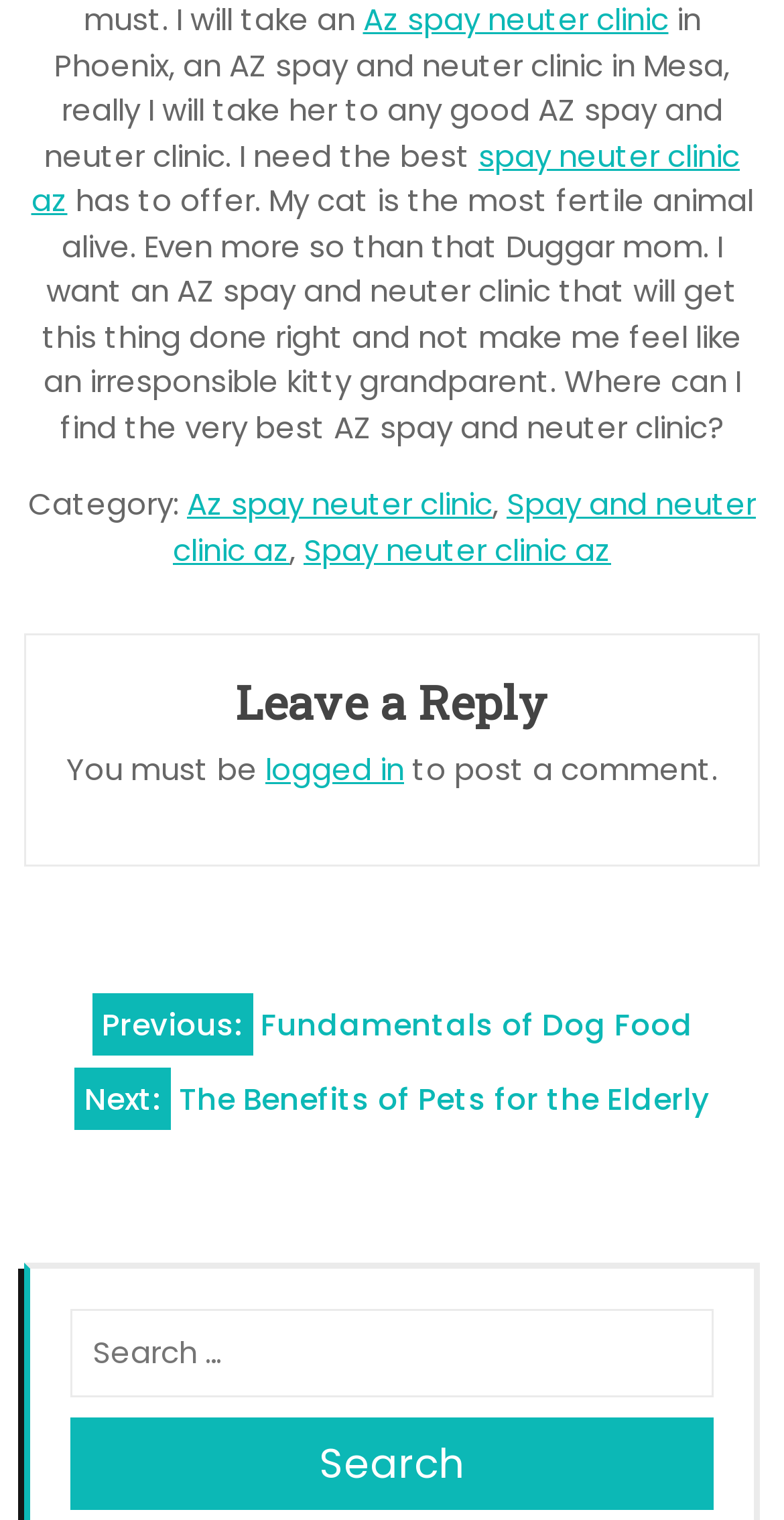Identify the bounding box coordinates of the clickable region necessary to fulfill the following instruction: "Leave a reply". The bounding box coordinates should be four float numbers between 0 and 1, i.e., [left, top, right, bottom].

[0.085, 0.445, 0.915, 0.481]